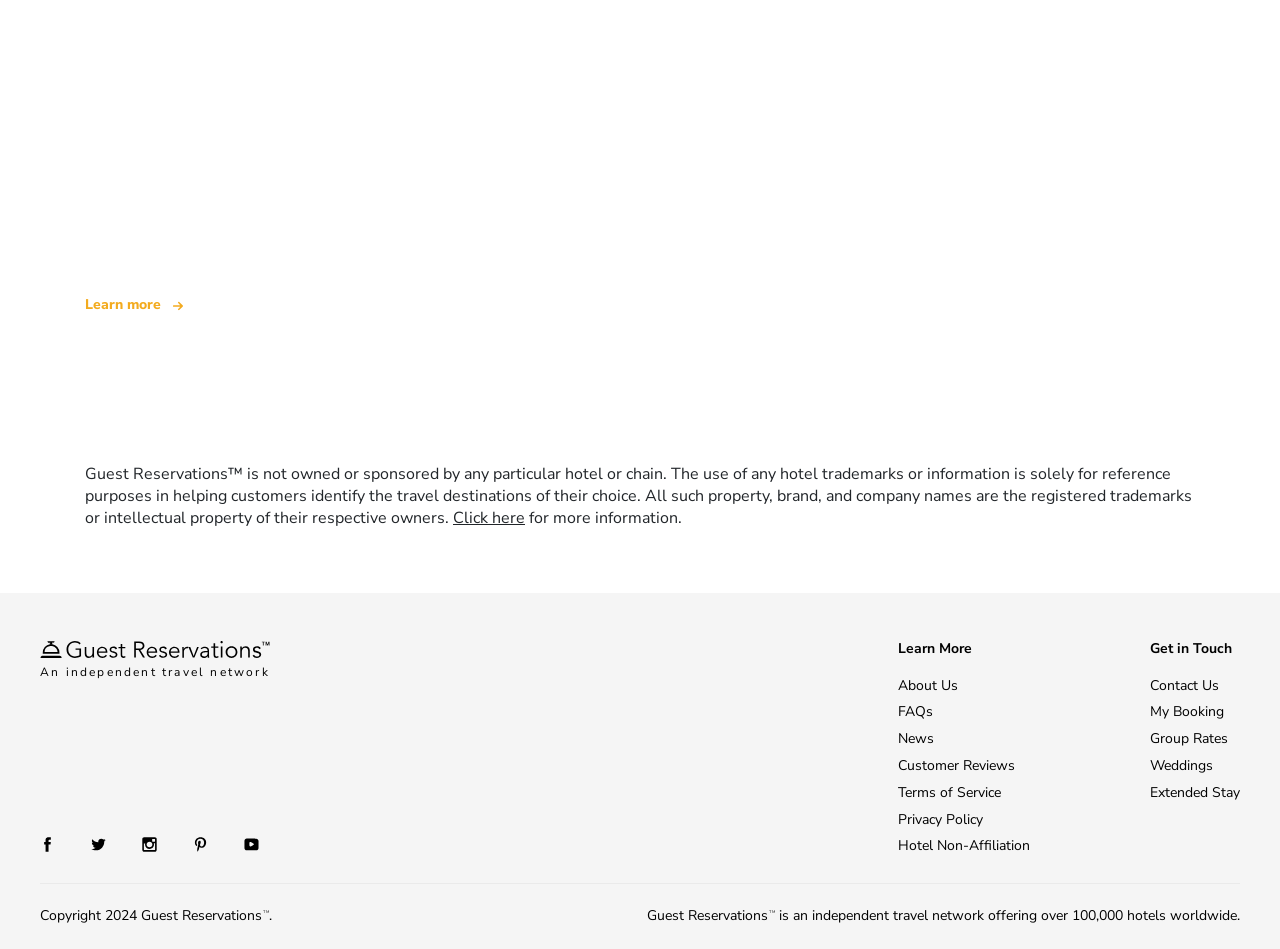Determine the bounding box coordinates for the clickable element required to fulfill the instruction: "Read latest crypto news". Provide the coordinates as four float numbers between 0 and 1, i.e., [left, top, right, bottom].

None